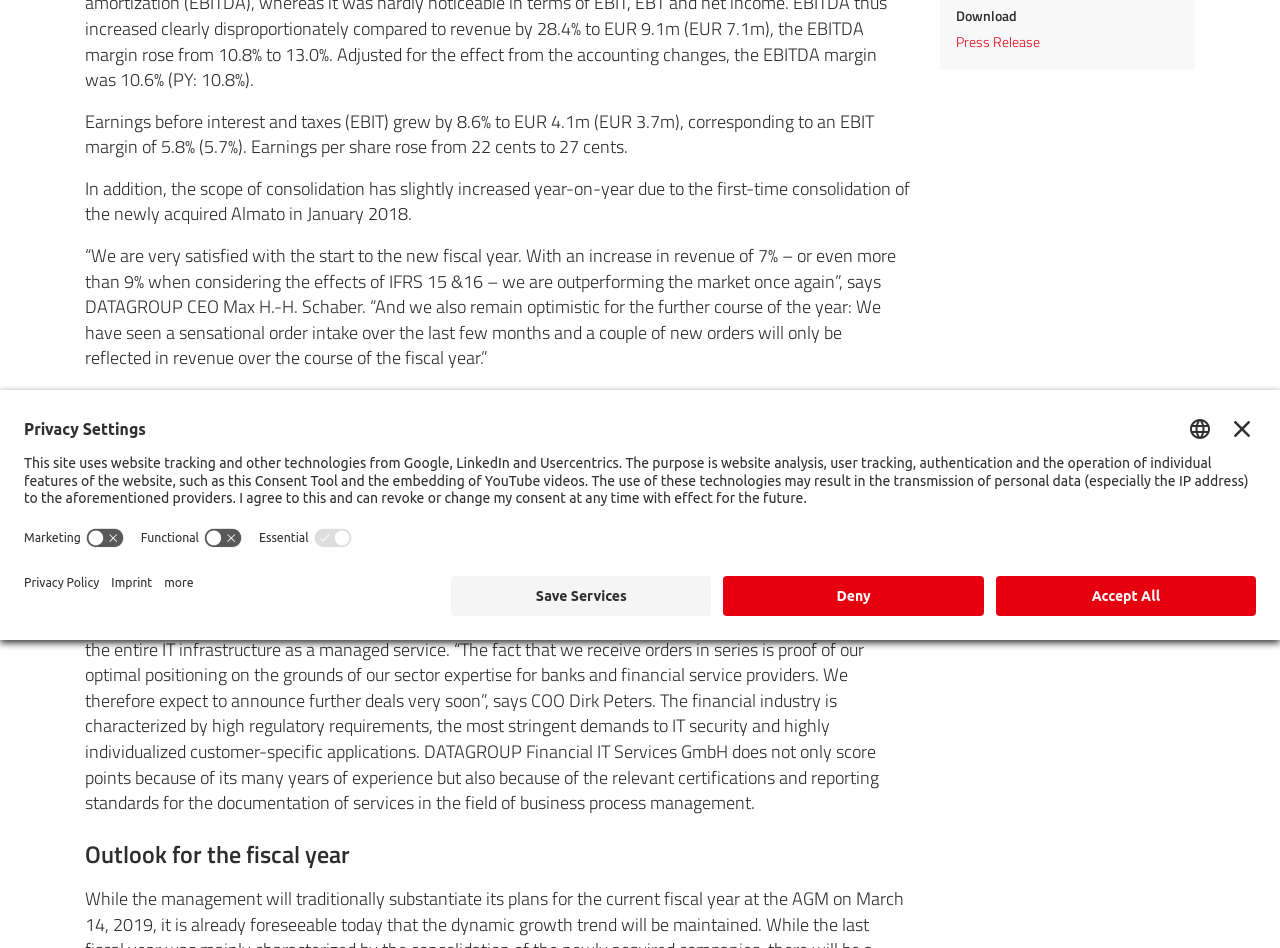Locate the UI element described as follows: "Save Services". Return the bounding box coordinates as four float numbers between 0 and 1 in the order [left, top, right, bottom].

[0.353, 0.607, 0.556, 0.65]